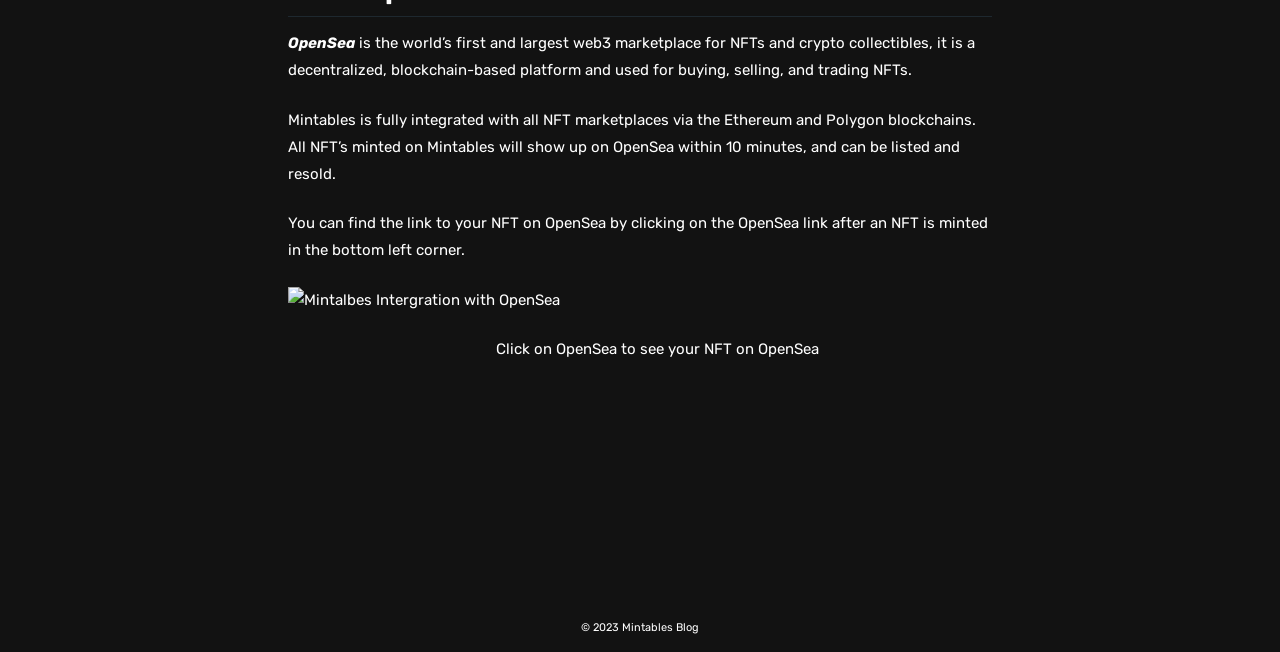Please find the bounding box coordinates (top-left x, top-left y, bottom-right x, bottom-right y) in the screenshot for the UI element described as follows: Mintables Blog

[0.486, 0.952, 0.546, 0.972]